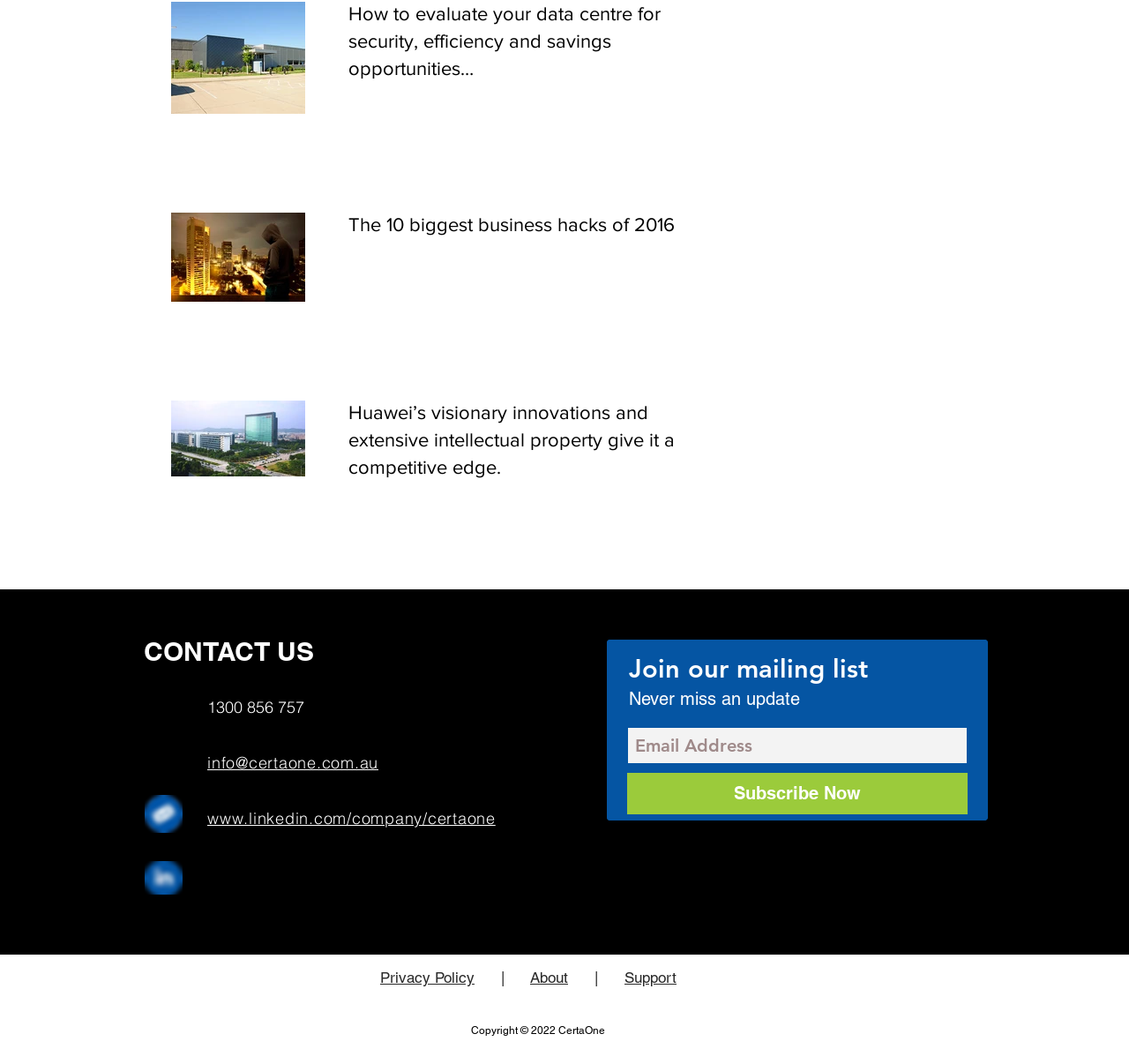Please examine the image and answer the question with a detailed explanation:
How many links are there in the 'CONTACT US' section?

The 'CONTACT US' section contains two links, one with the text 'info@certaone.com.au' and another with the same text, but with a different bounding box coordinate.